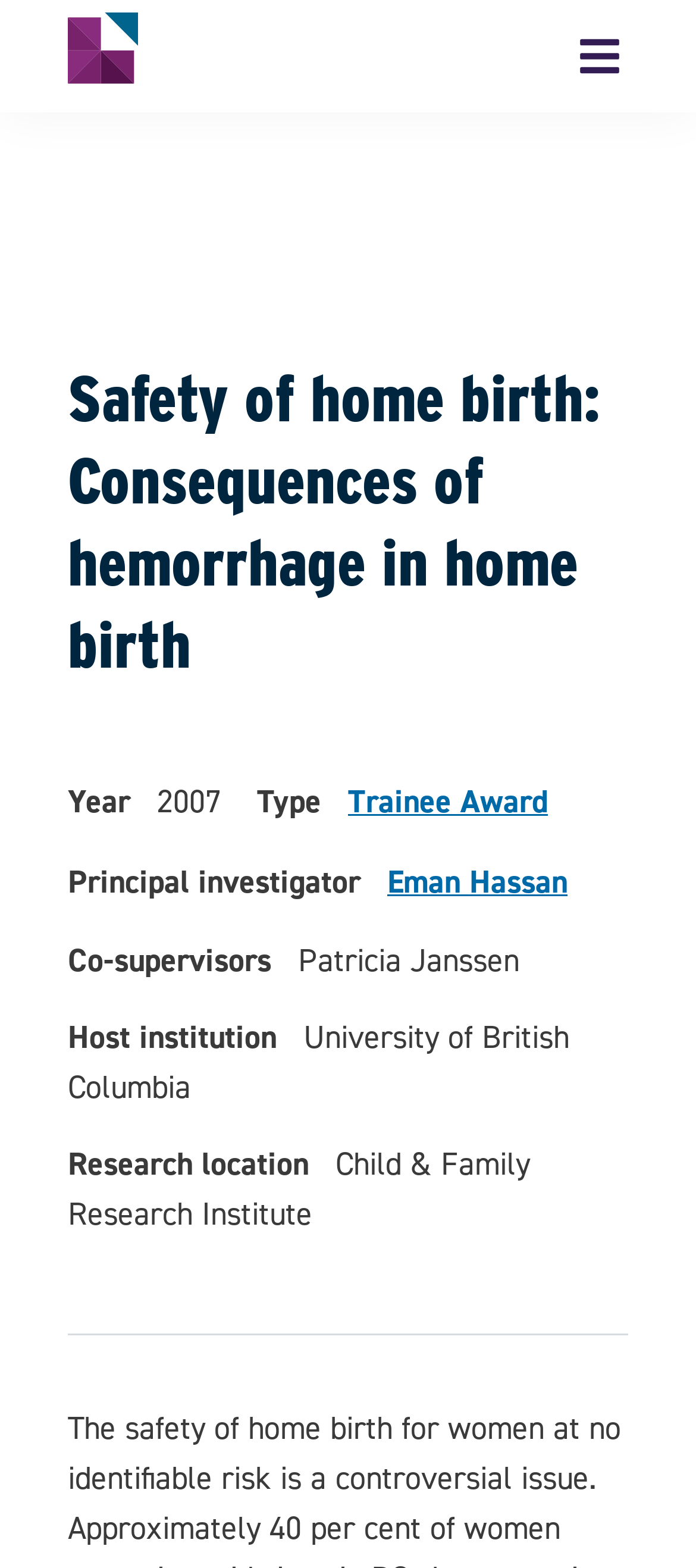Refer to the screenshot and give an in-depth answer to this question: What is the research location?

I found the research location by looking at the 'Research location' label and its corresponding text, which is 'Child & Family Research Institute', located below the main heading.